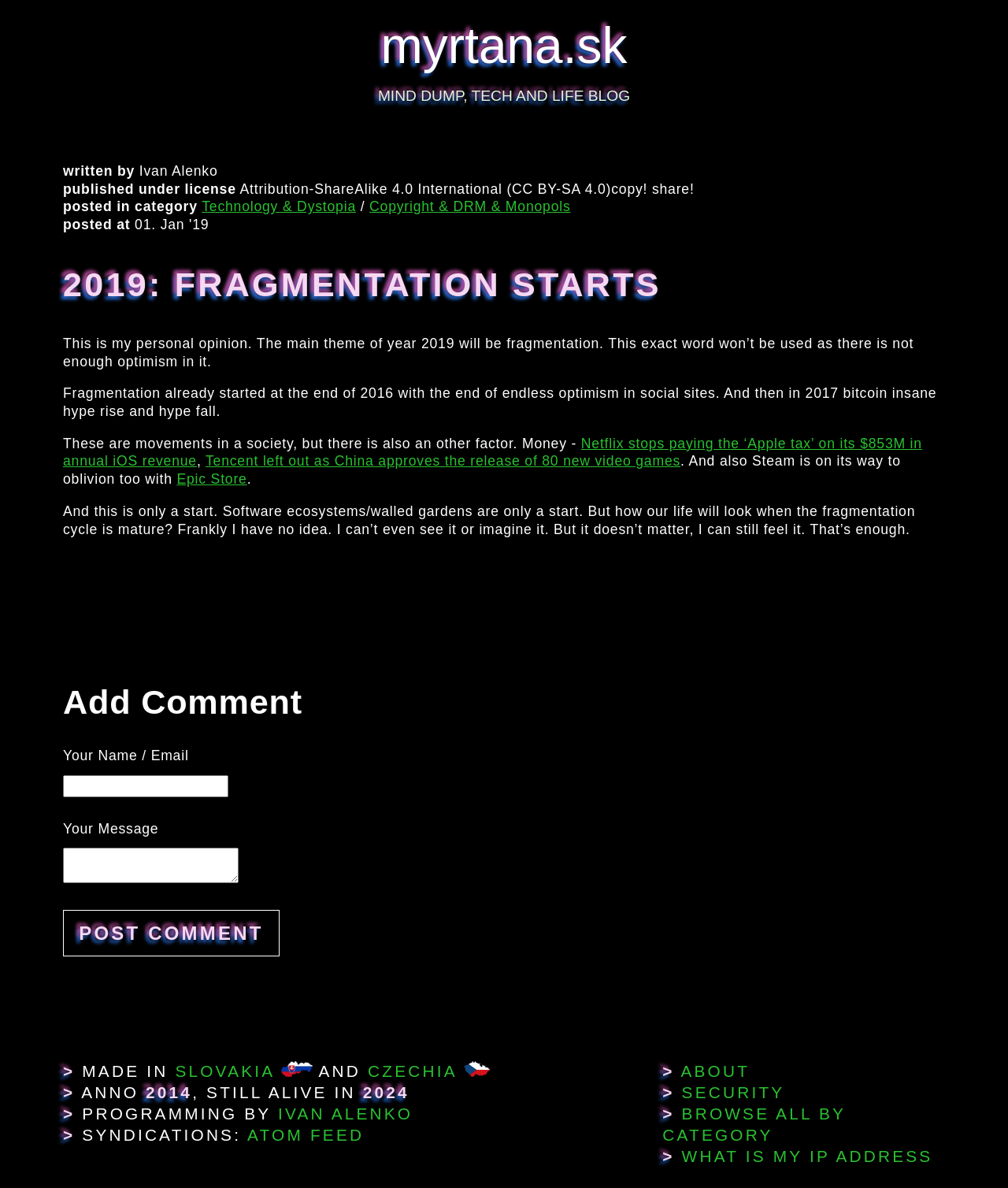Please determine the bounding box coordinates of the element's region to click for the following instruction: "Visit the 'ABOUT' page".

[0.675, 0.894, 0.744, 0.909]